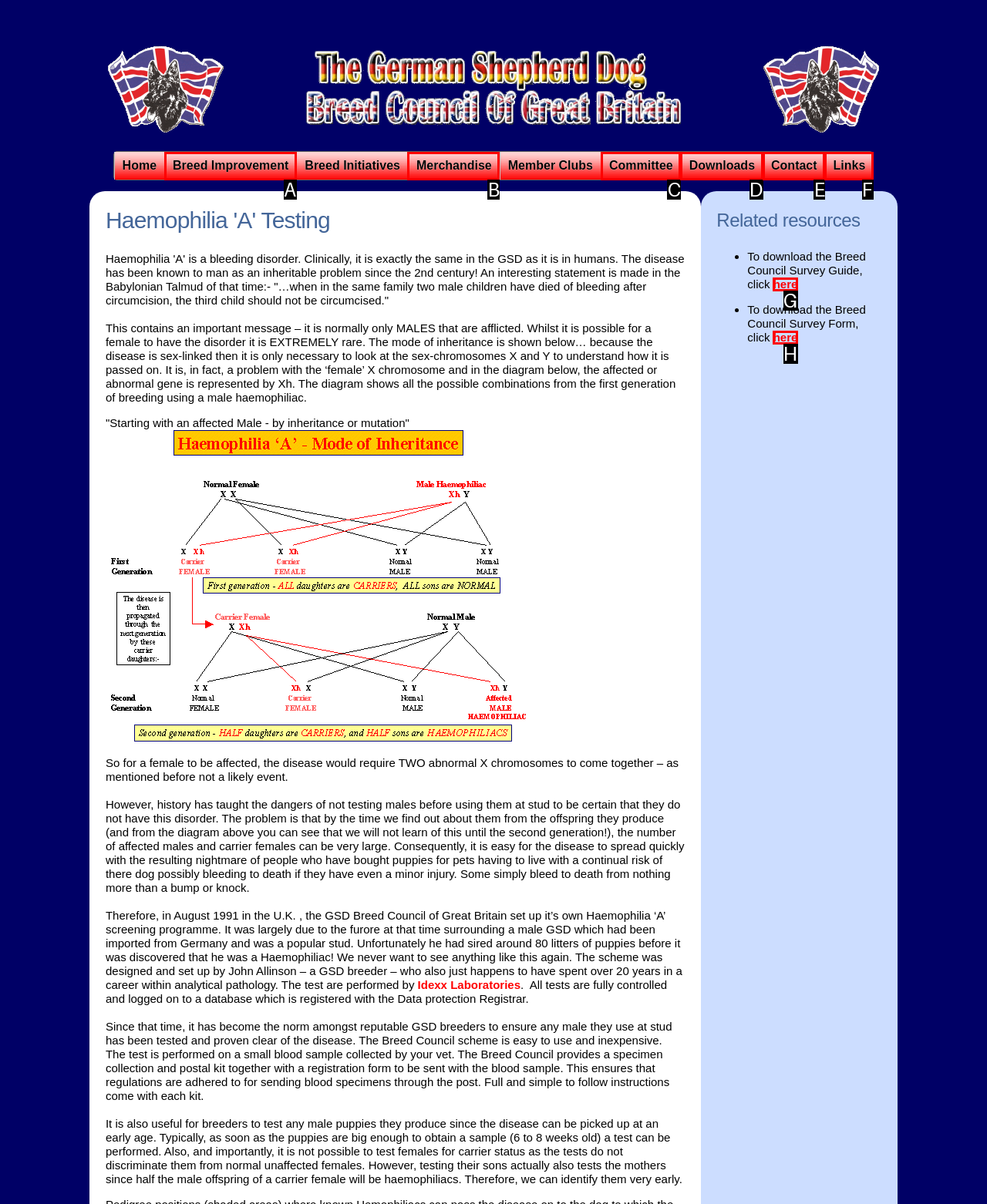Identify the HTML element that corresponds to the following description: here Provide the letter of the best matching option.

H